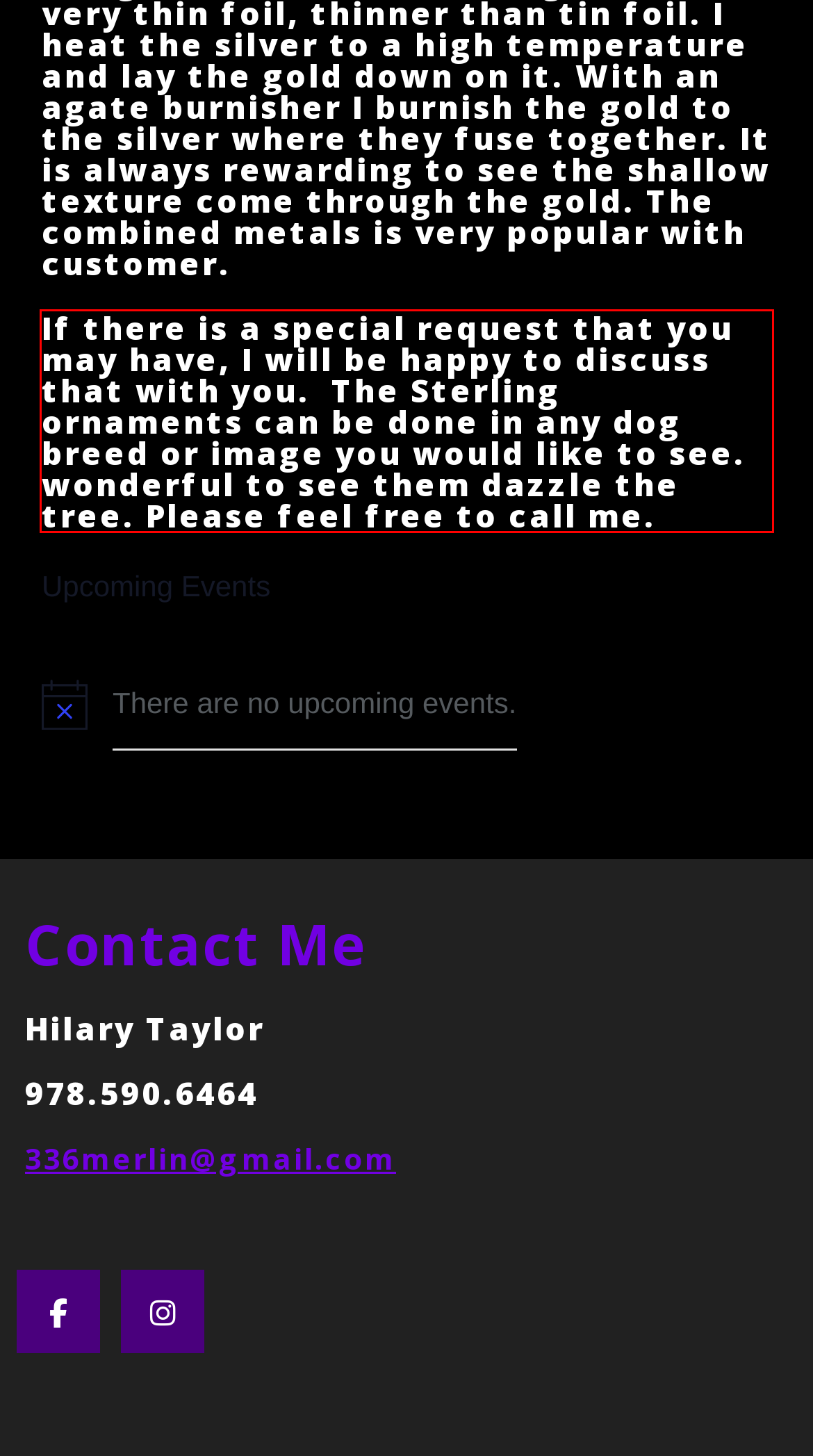Please analyze the screenshot of a webpage and extract the text content within the red bounding box using OCR.

If there is a special request that you may have, I will be happy to discuss that with you. The Sterling ornaments can be done in any dog breed or image you would like to see. wonderful to see them dazzle the tree. Please feel free to call me.